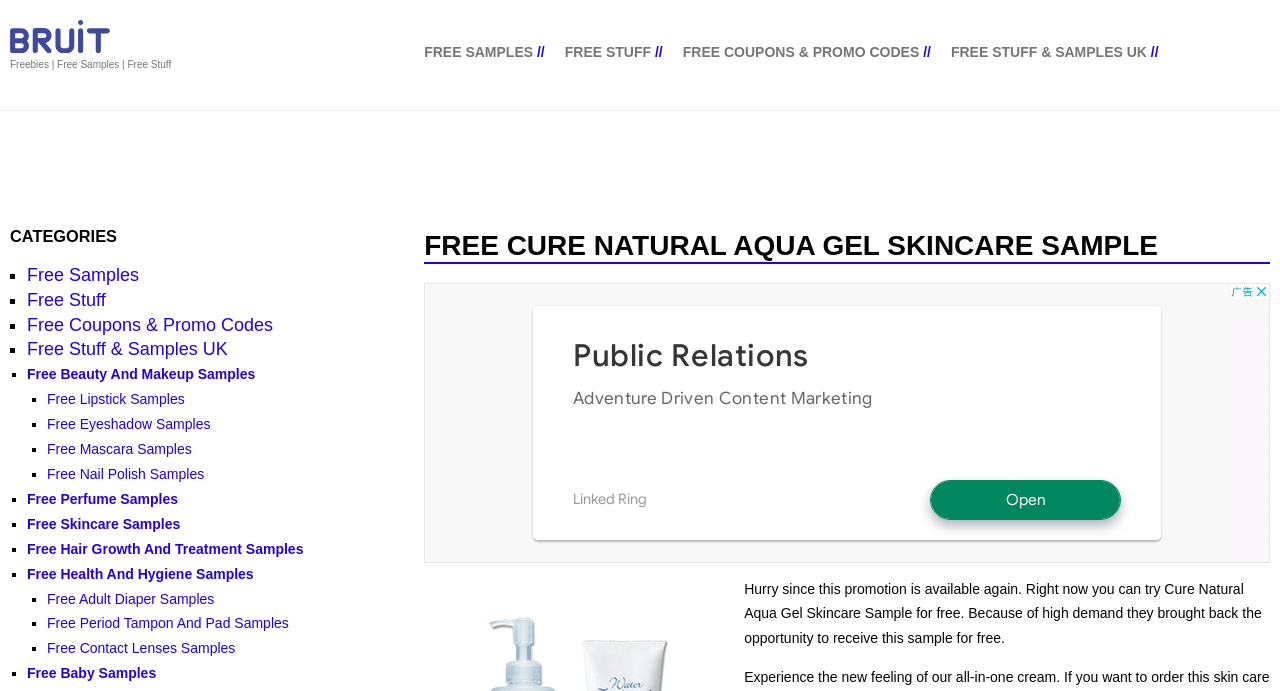Give a succinct answer to this question in a single word or phrase: 
What is the name of the skincare sample?

Cure Natural Aqua Gel